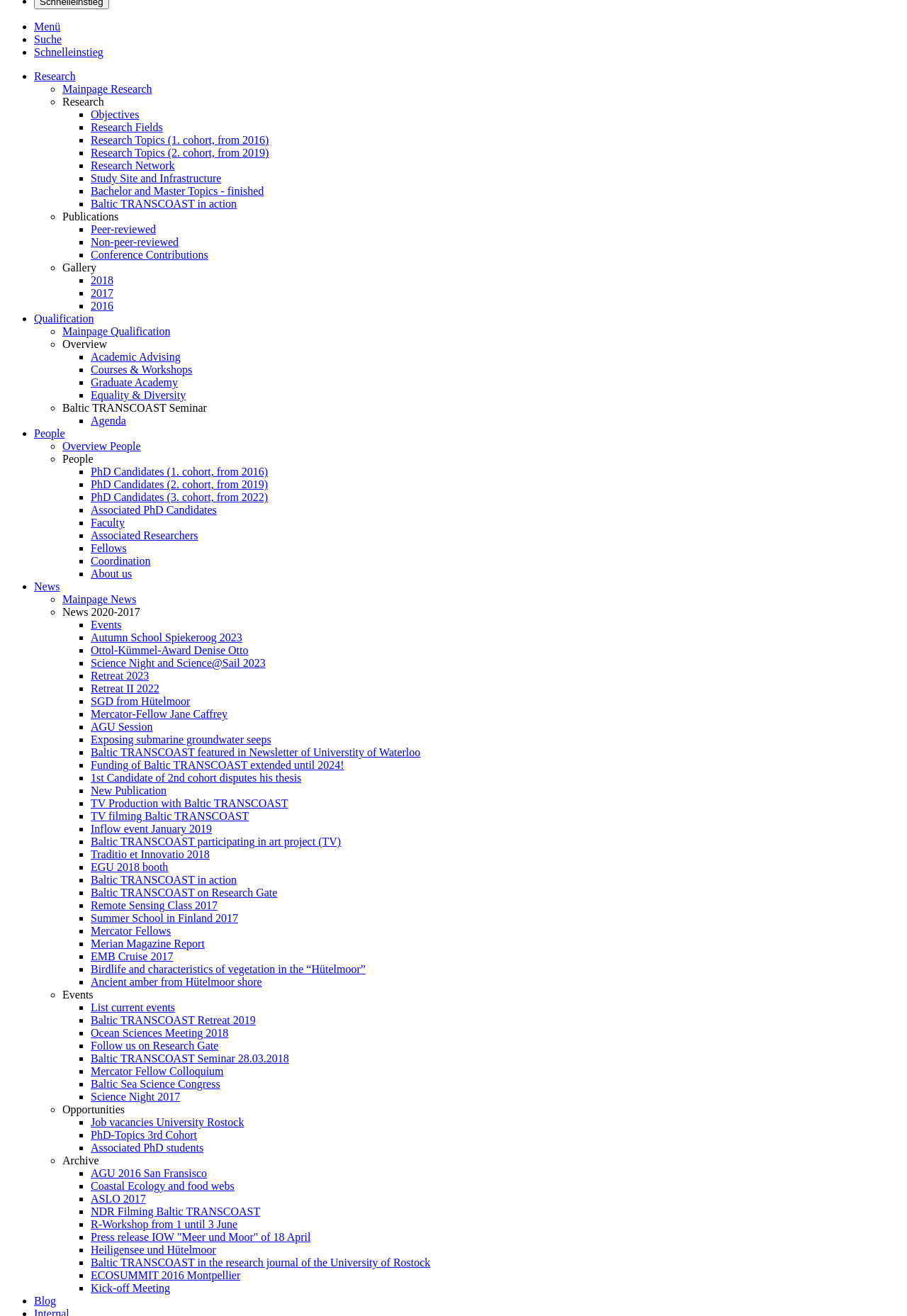Identify and provide the bounding box for the element described by: "Associated PhD Candidates".

[0.1, 0.383, 0.239, 0.392]